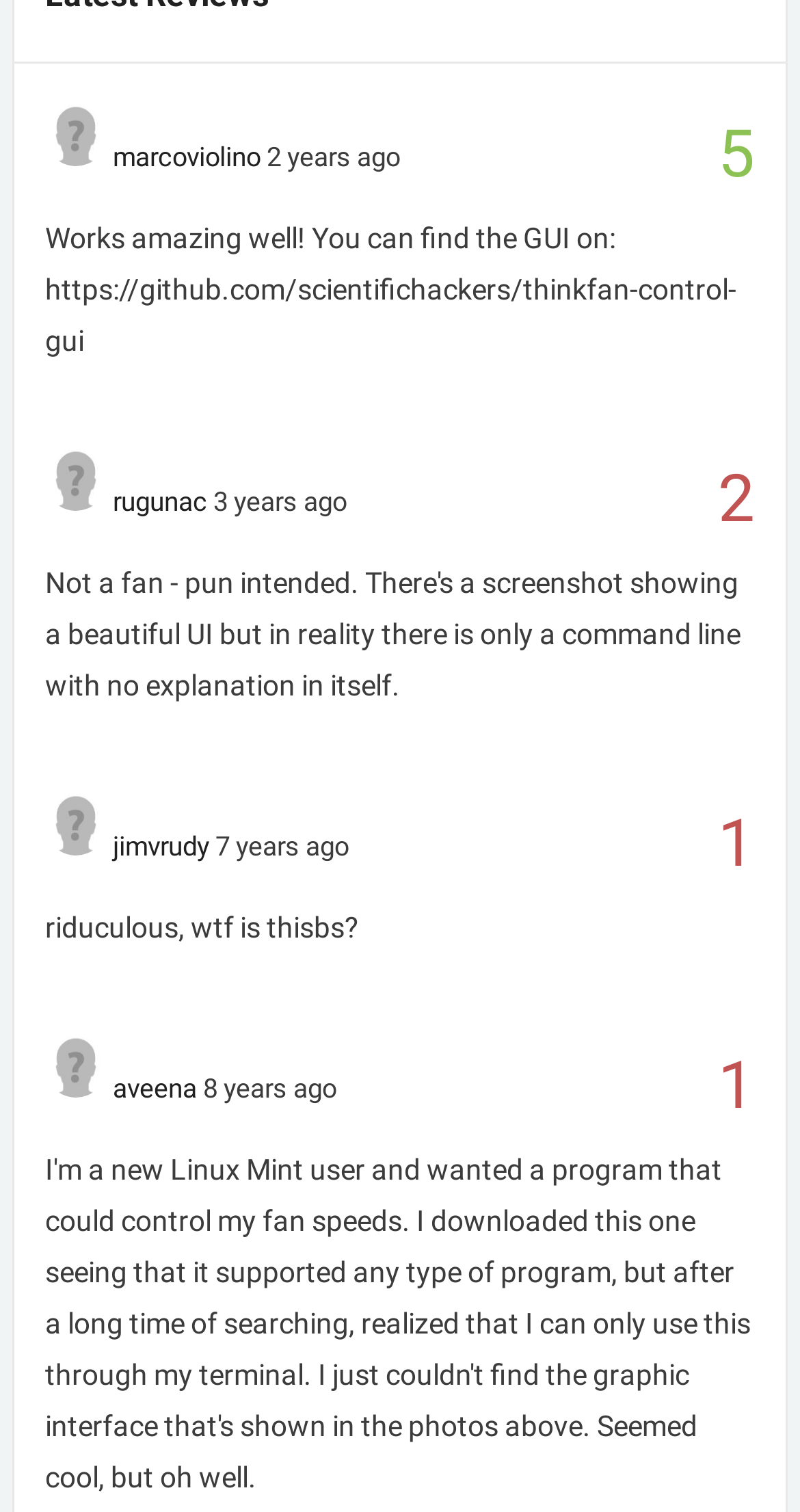Please find the bounding box coordinates of the element's region to be clicked to carry out this instruction: "Click the link to marcoviolino's profile".

[0.141, 0.094, 0.326, 0.114]